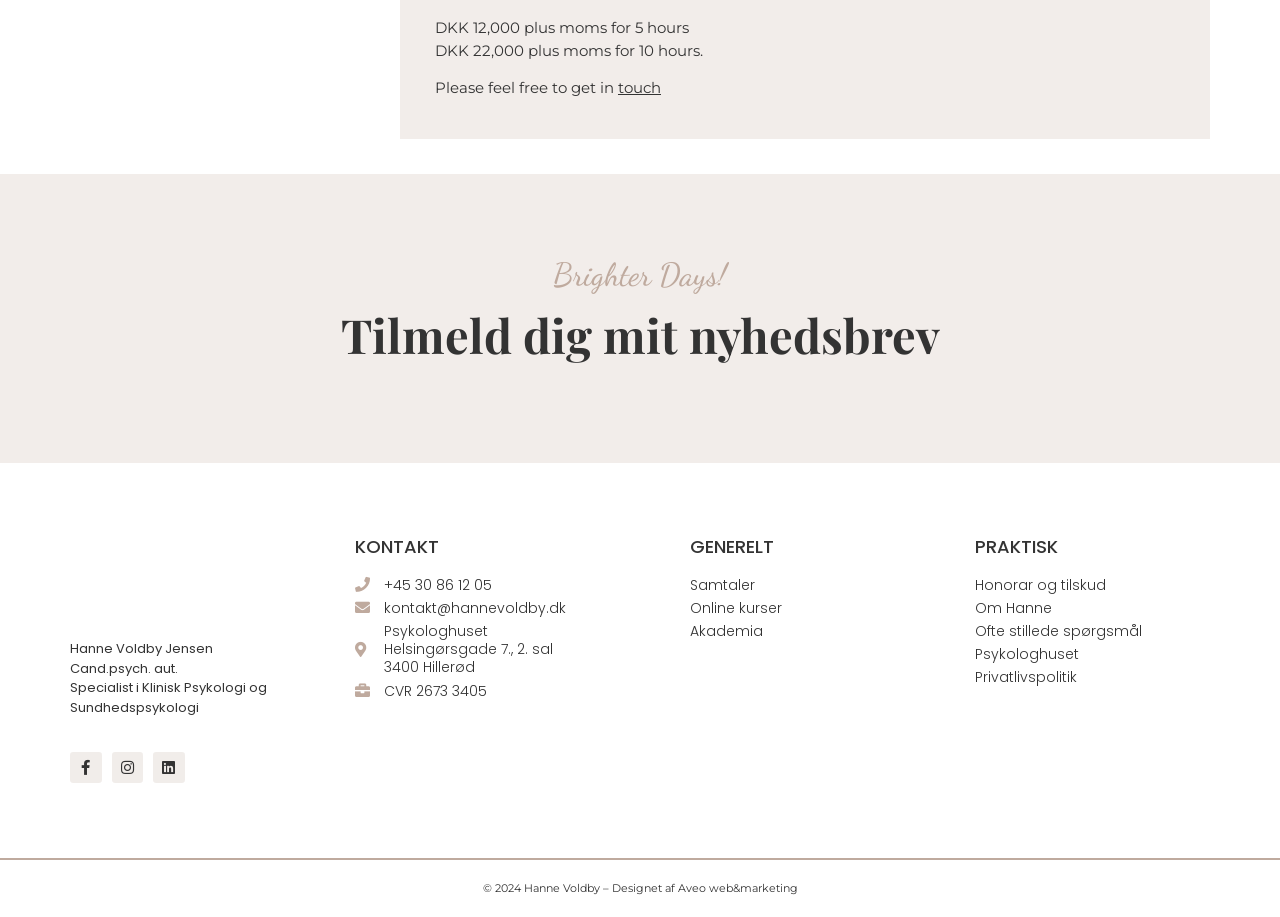Determine the coordinates of the bounding box for the clickable area needed to execute this instruction: "Check Facebook page".

[0.055, 0.82, 0.079, 0.854]